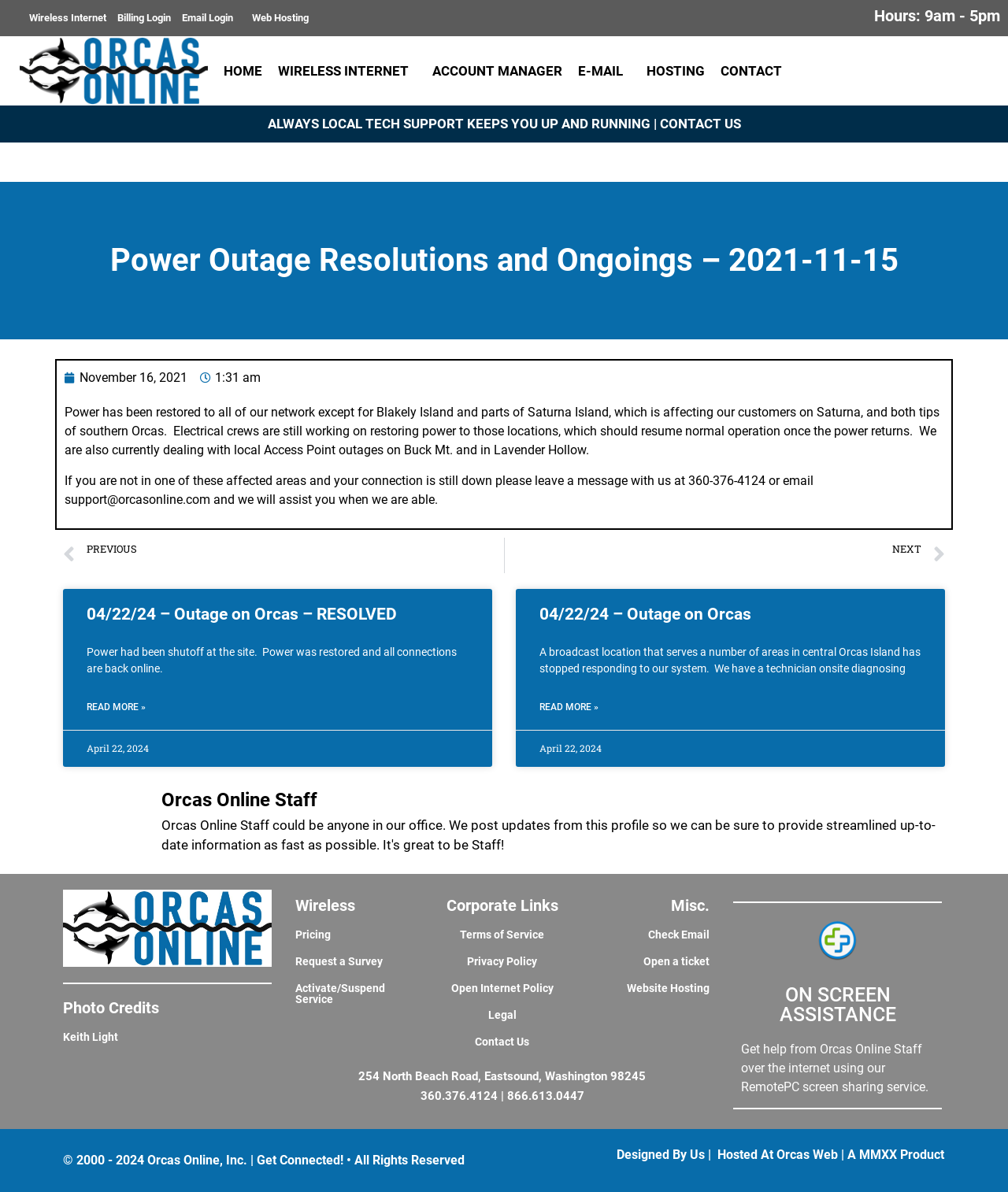Extract the main heading text from the webpage.

Power Outage Resolutions and Ongoings – 2021-11-15